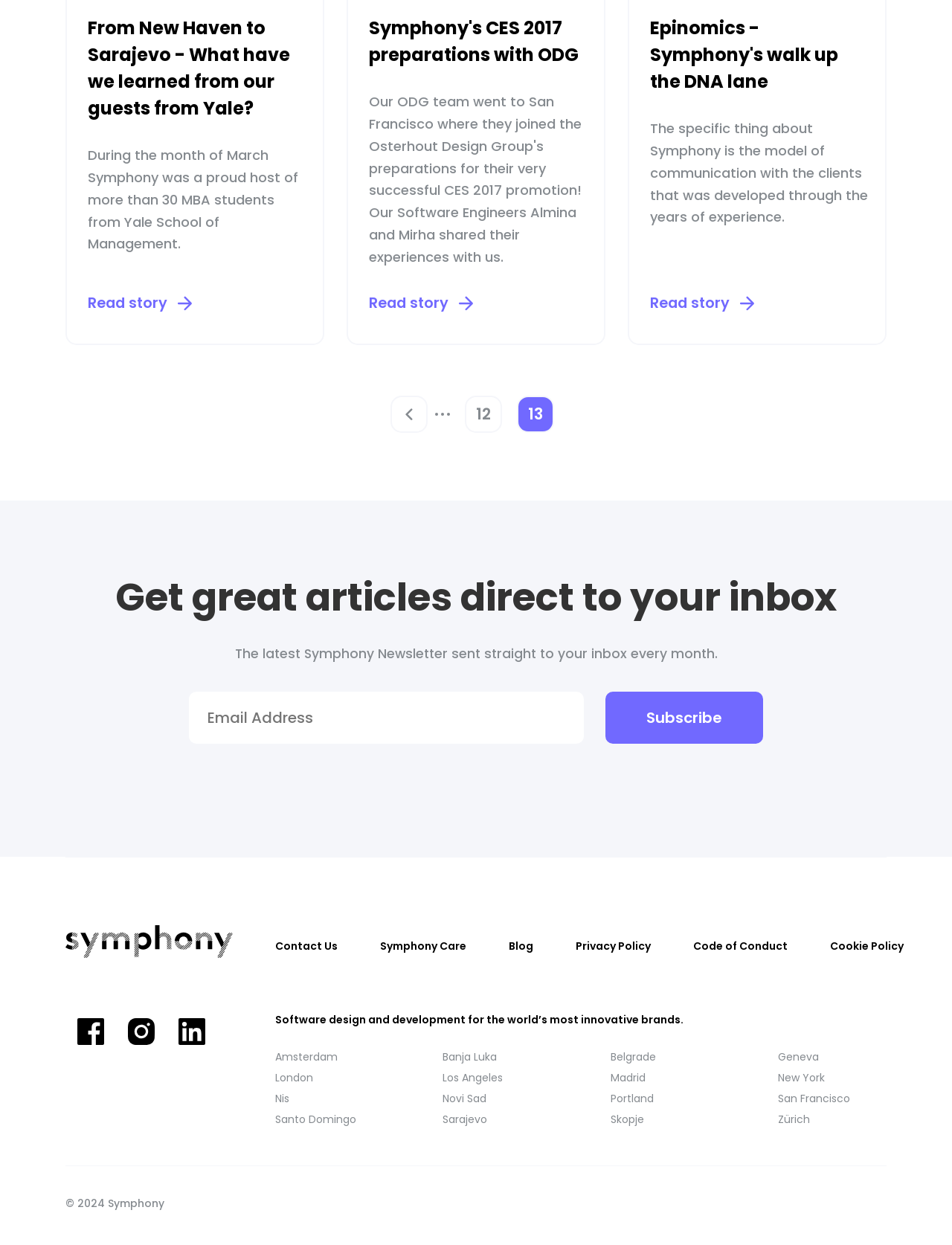What is the purpose of the textbox?
Please provide a comprehensive answer based on the information in the image.

The purpose of the textbox is to input an email address, as indicated by the label 'Email Address' and the button 'Subscribe' next to it, suggesting that users can subscribe to a newsletter or similar service.